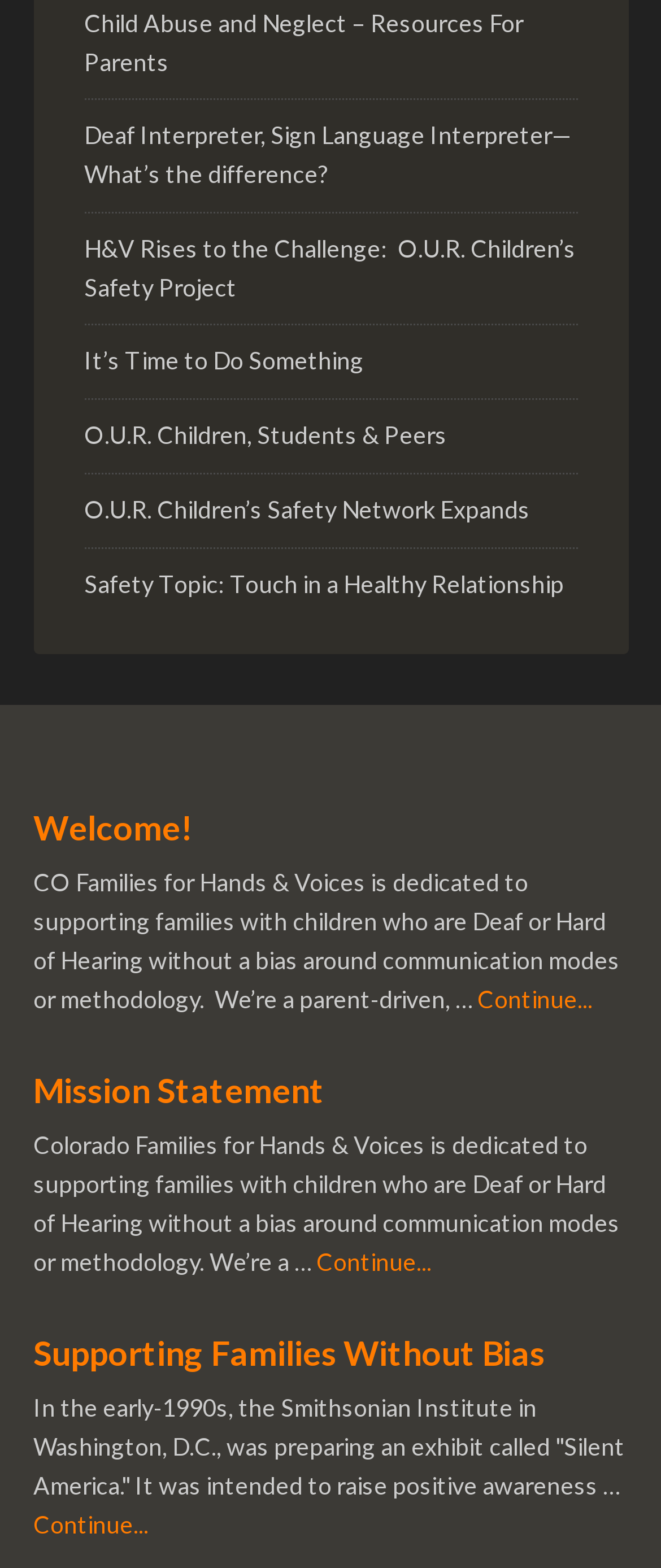From the webpage screenshot, predict the bounding box of the UI element that matches this description: "O.U.R. Children’s Safety Network Expands".

[0.127, 0.316, 0.801, 0.334]